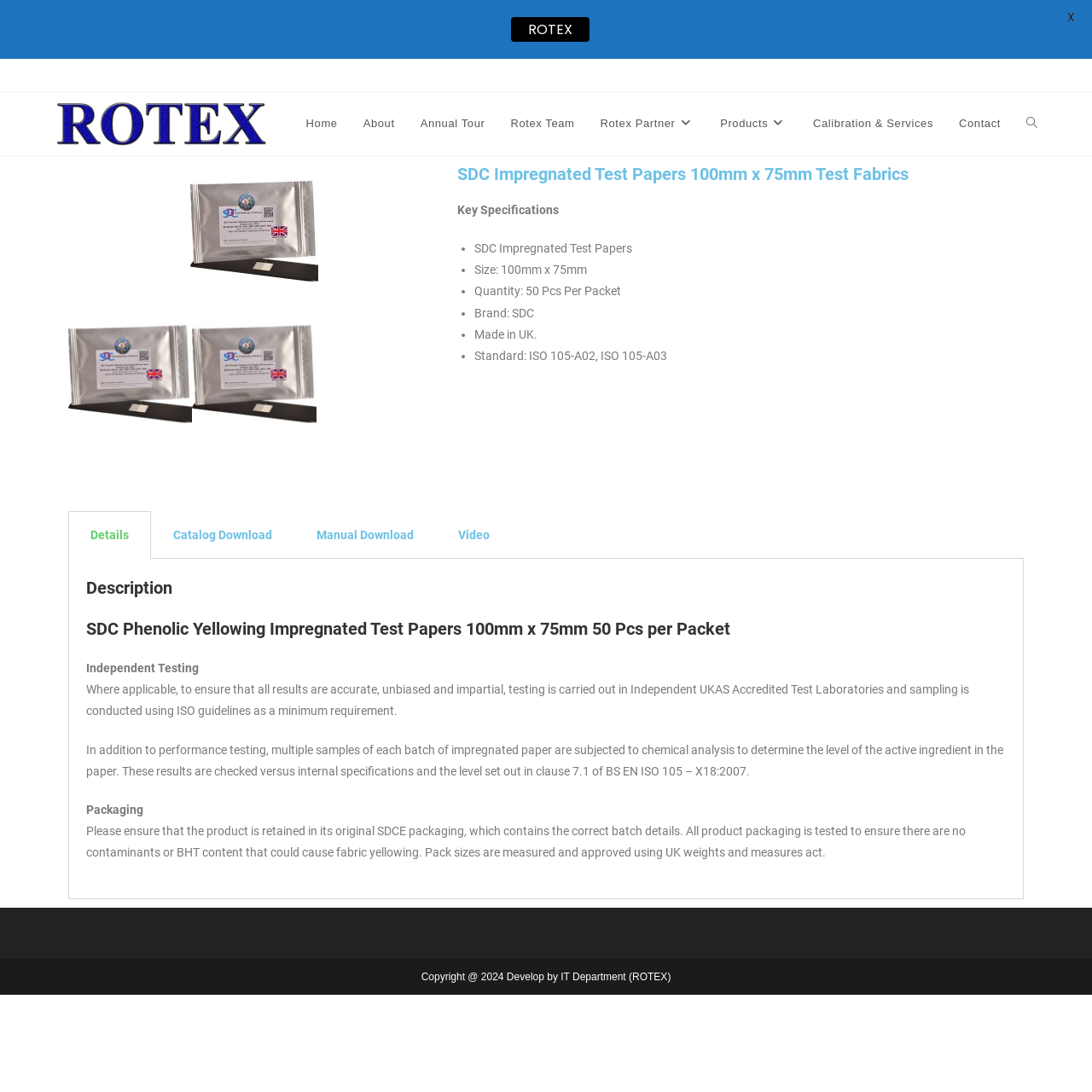Find the bounding box coordinates of the clickable element required to execute the following instruction: "Follow NCBI on Twitter". Provide the coordinates as four float numbers between 0 and 1, i.e., [left, top, right, bottom].

None